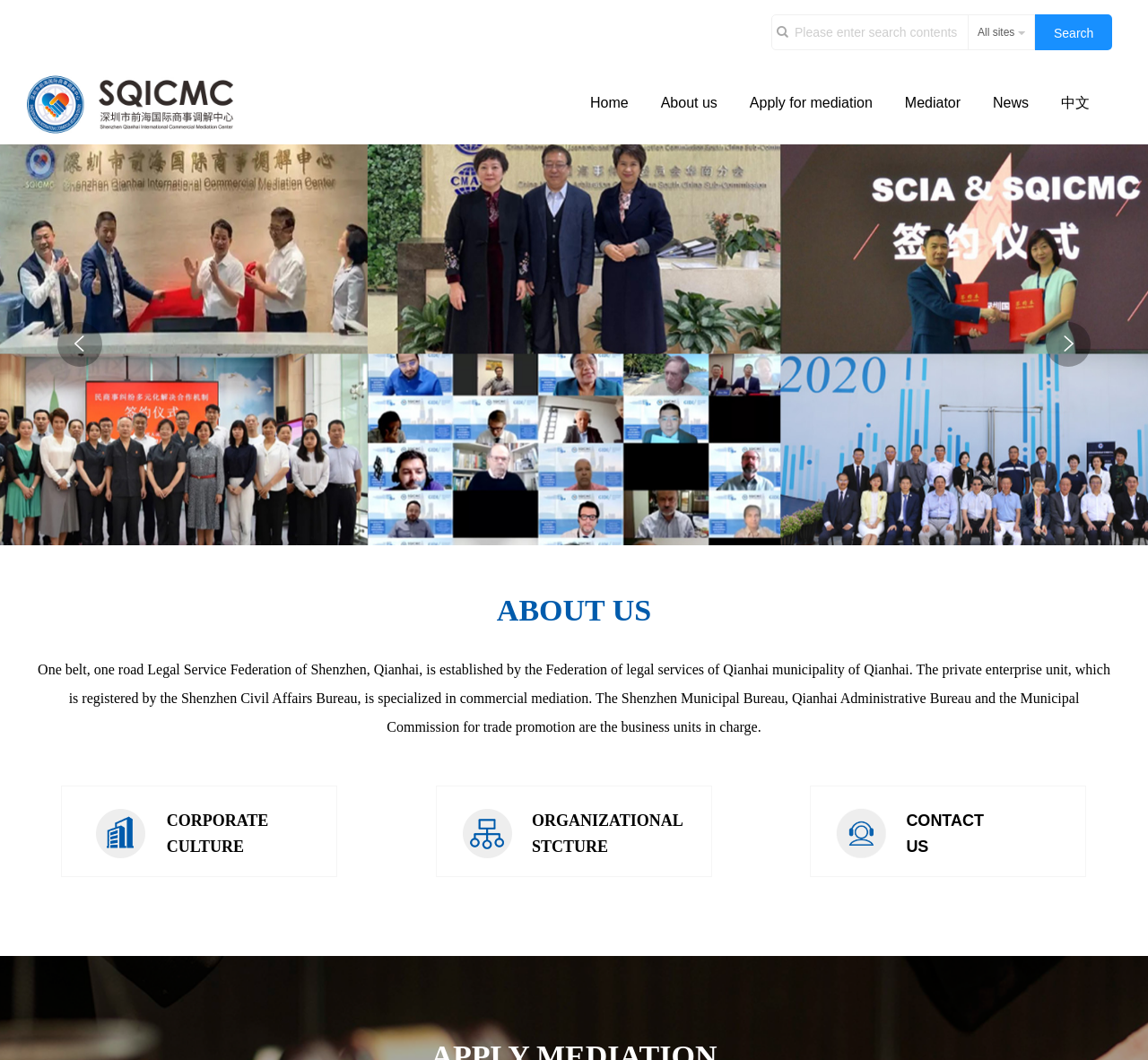Find the bounding box coordinates for the element that must be clicked to complete the instruction: "Contact us". The coordinates should be four float numbers between 0 and 1, indicated as [left, top, right, bottom].

[0.728, 0.762, 0.772, 0.81]